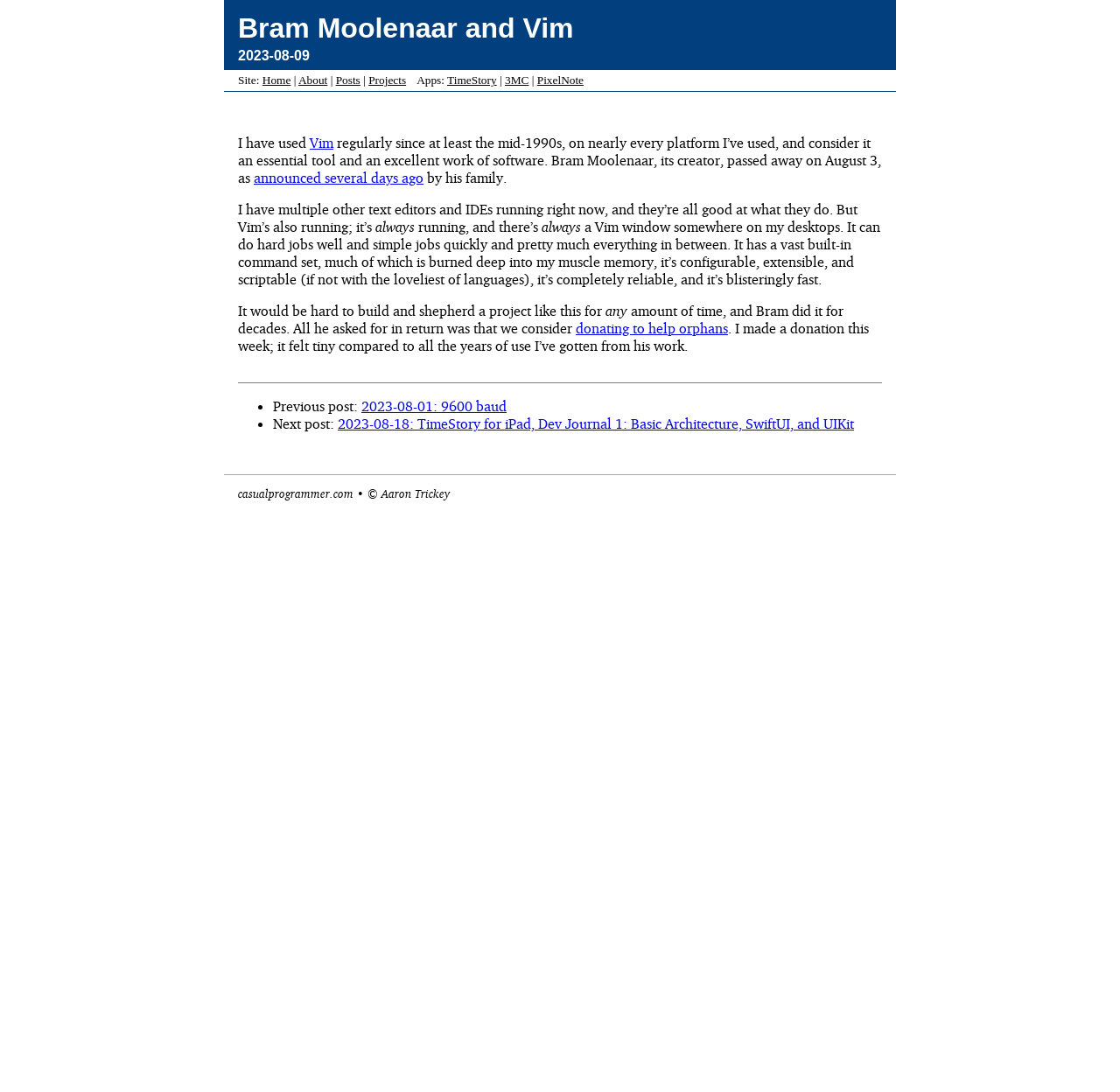Identify the bounding box coordinates for the region of the element that should be clicked to carry out the instruction: "Click on the 'Home' link". The bounding box coordinates should be four float numbers between 0 and 1, i.e., [left, top, right, bottom].

[0.234, 0.067, 0.26, 0.079]